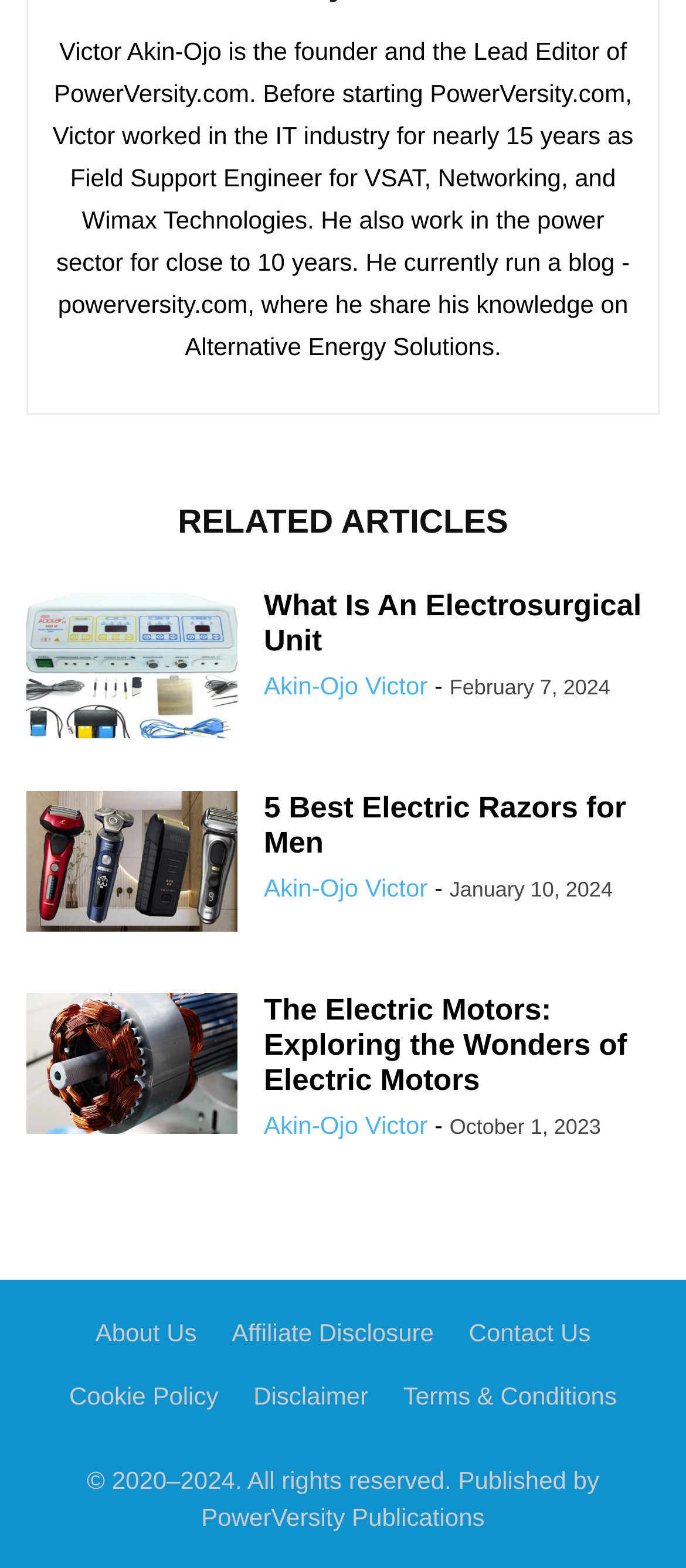Analyze the image and deliver a detailed answer to the question: Who is the founder of PowerVersity.com?

The answer can be found in the static text element at the top of the webpage, which describes Victor Akin-Ojo as the founder and Lead Editor of PowerVersity.com.